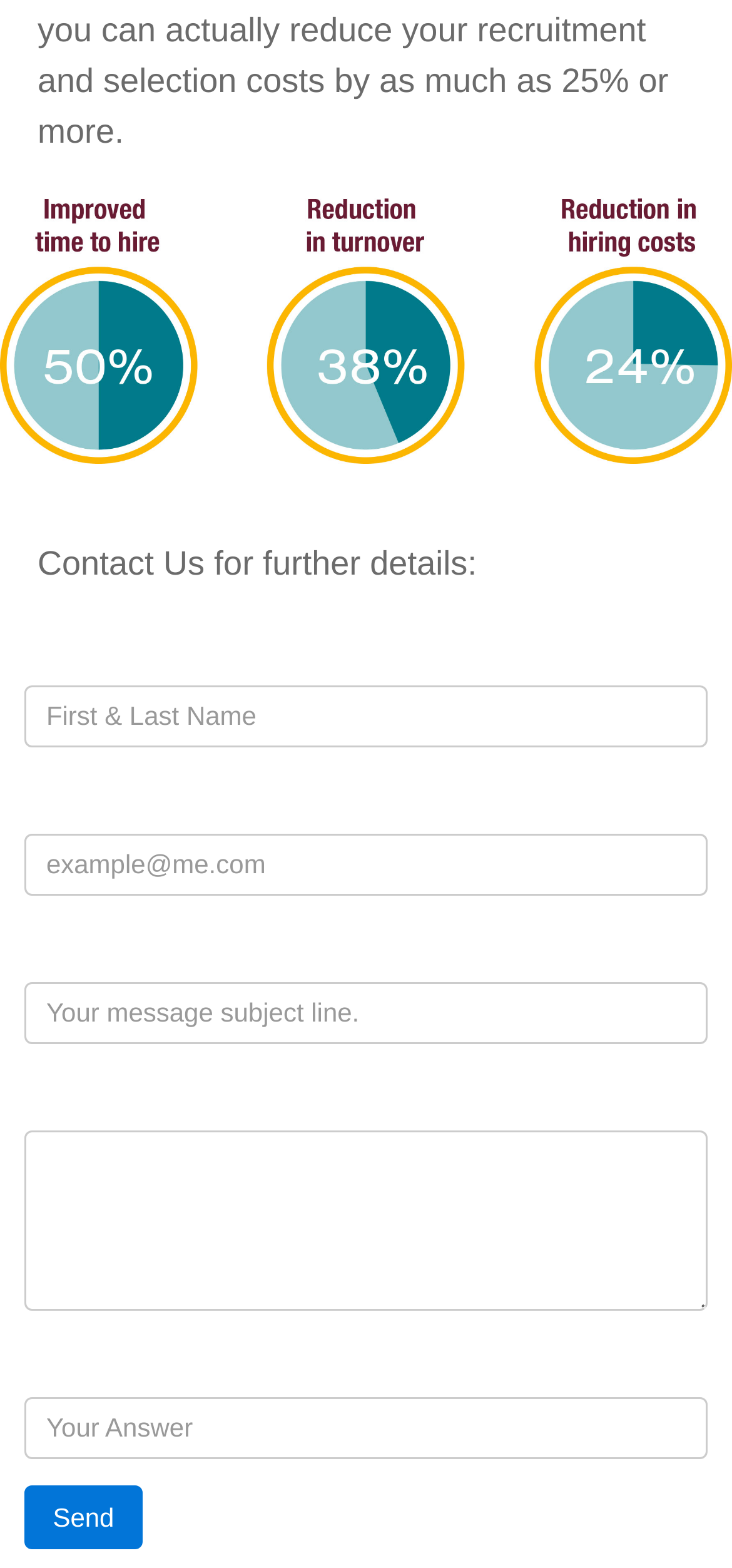What is the label of the last text input field?
Please provide a single word or phrase in response based on the screenshot.

Message